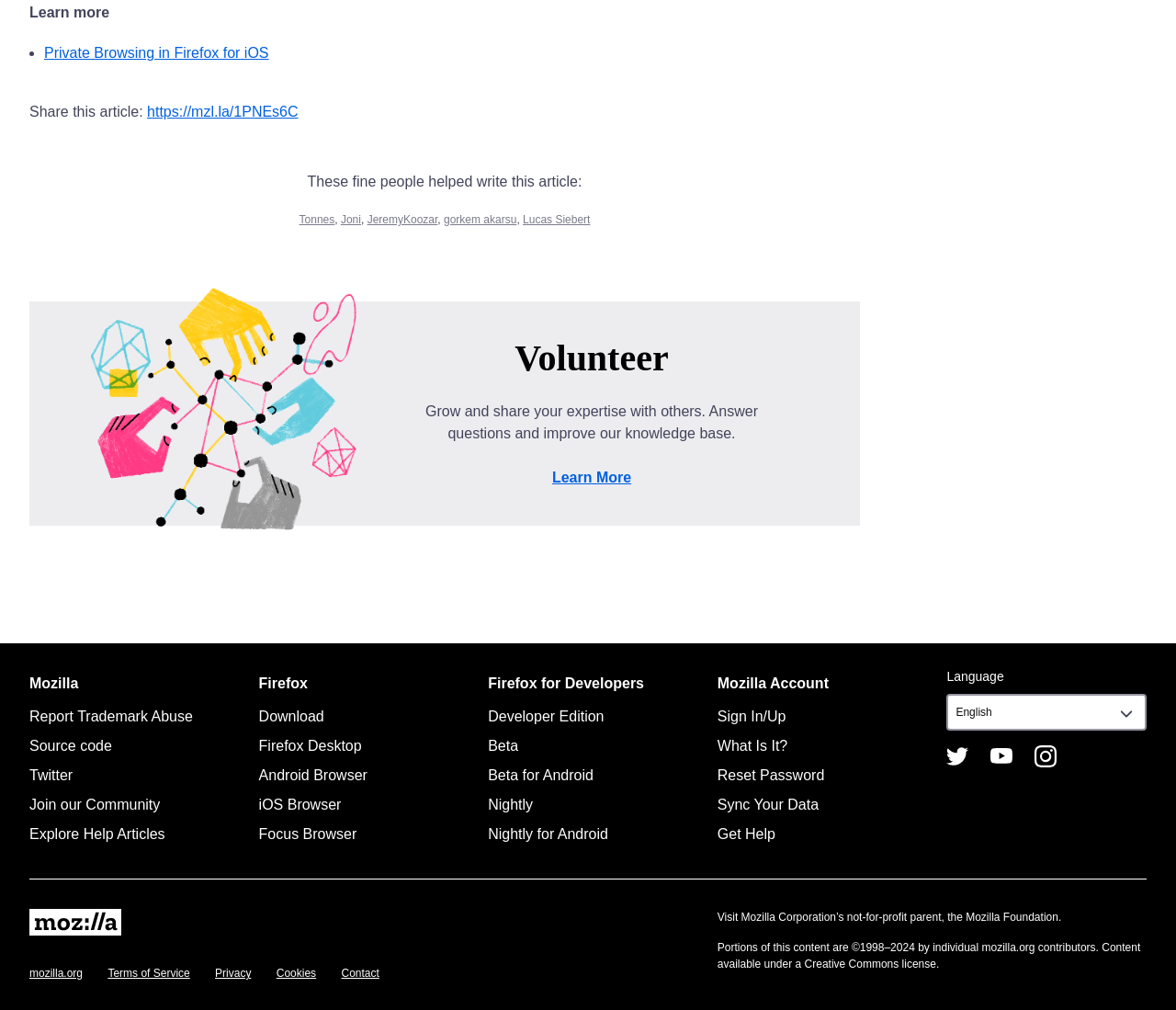What is the purpose of the 'Volunteer' section?
Refer to the image and give a detailed answer to the question.

I found the 'Volunteer' section on the webpage, which has a heading 'Volunteer' and a description 'Grow and share your expertise with others. Answer questions and improve our knowledge base.' This indicates that the purpose of the 'Volunteer' section is to grow and share expertise with others.